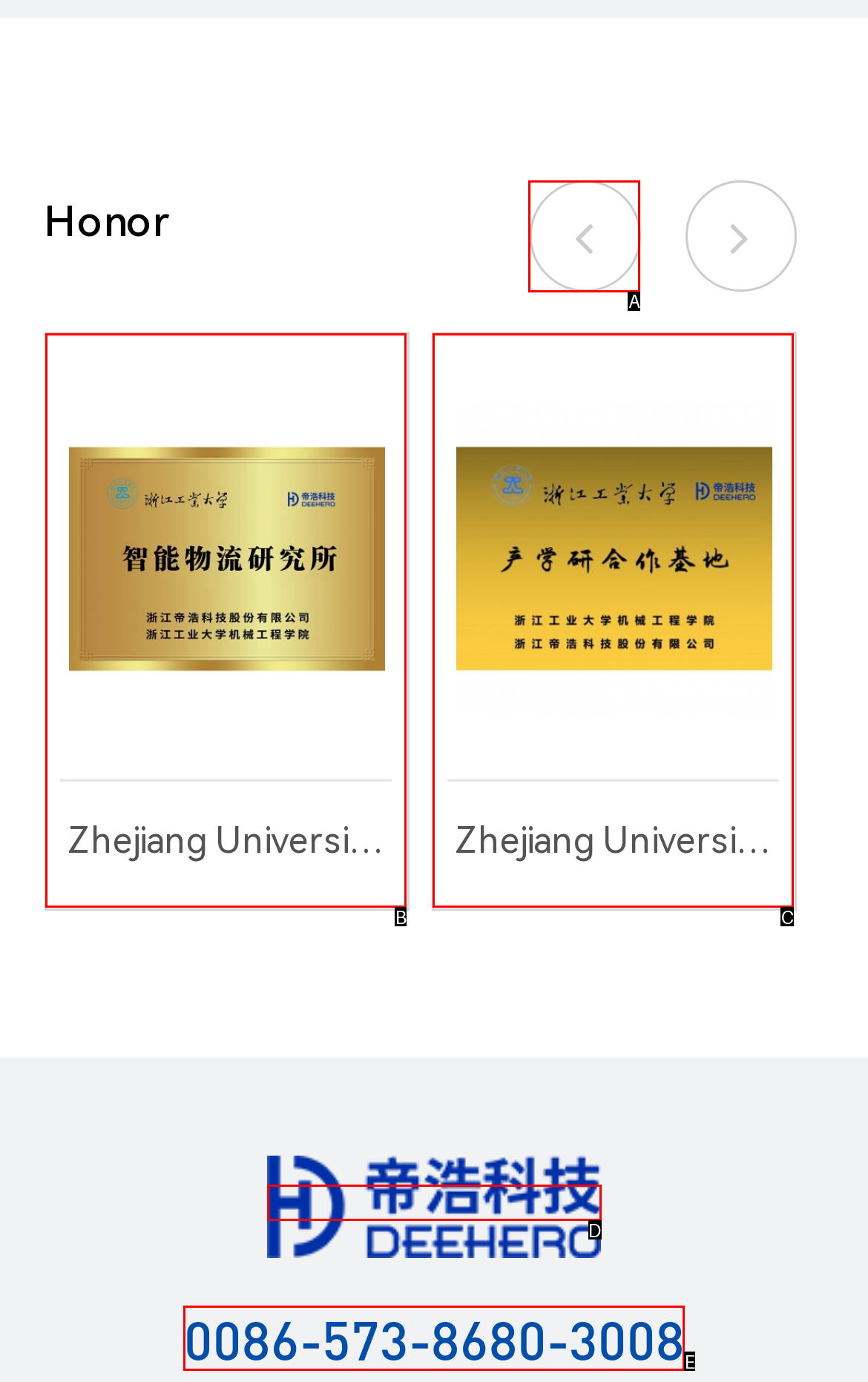Find the HTML element that suits the description: 0086-573-8680-3008
Indicate your answer with the letter of the matching option from the choices provided.

E